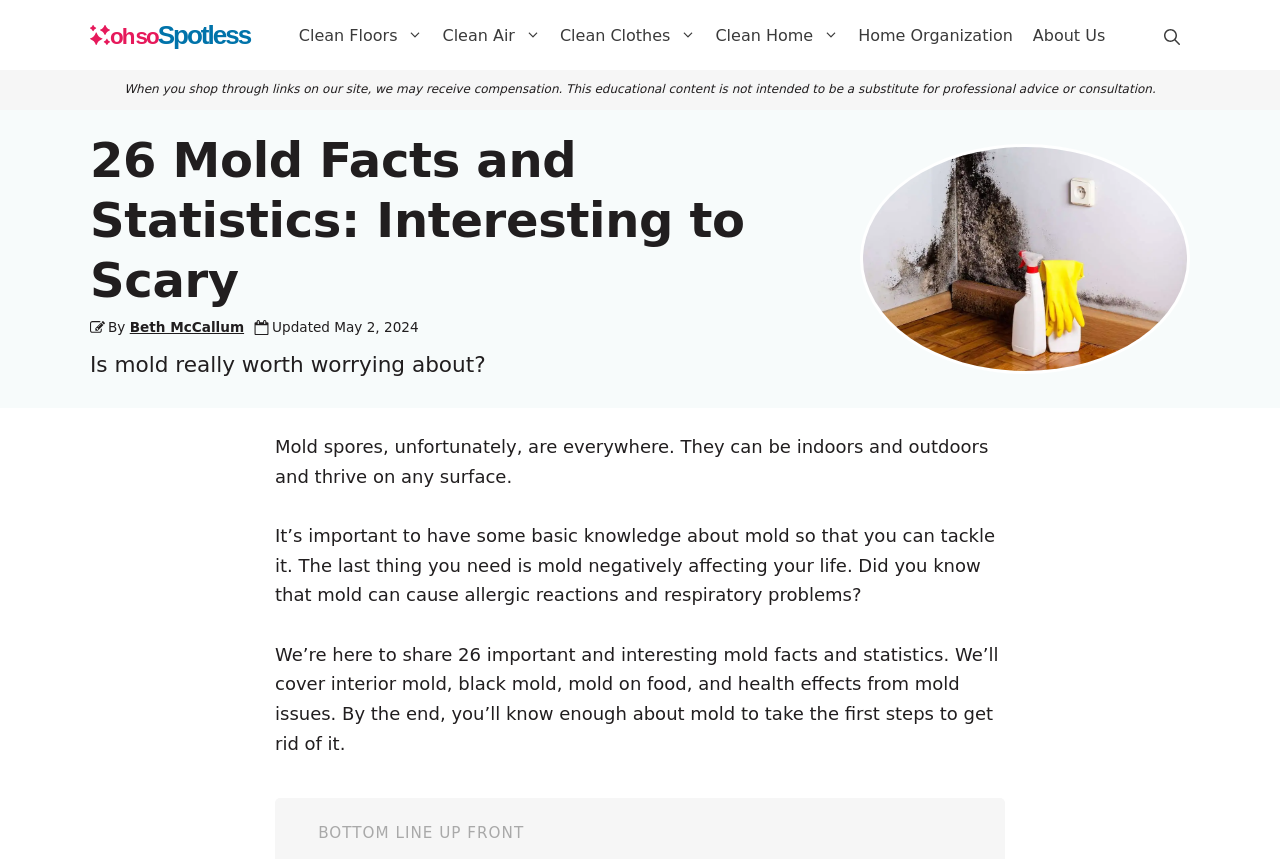Answer this question using a single word or a brief phrase:
What is the date of the last update?

May 2, 2024